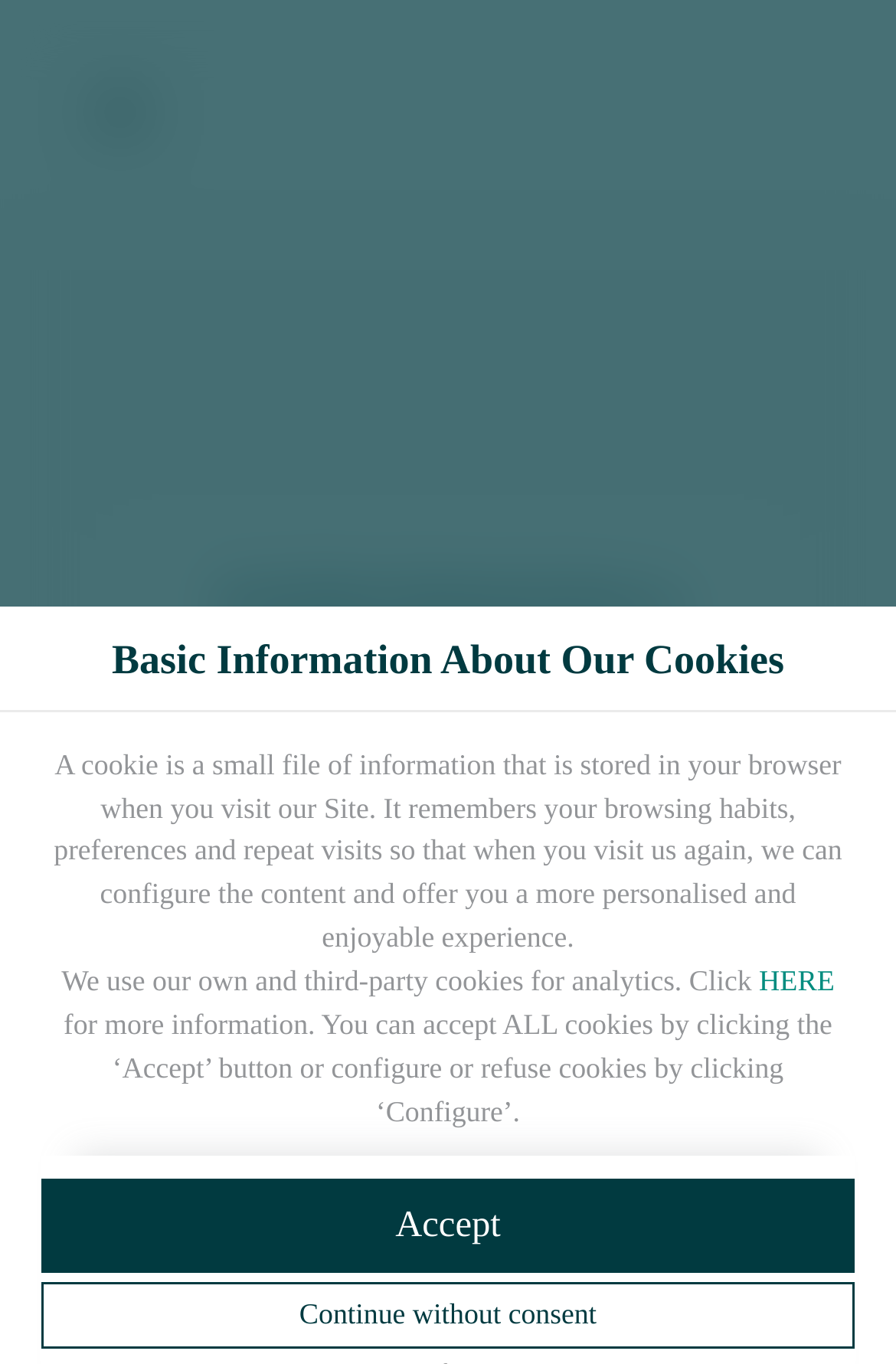Locate the primary headline on the webpage and provide its text.

Movie Magic Screenwriter Tagging Mode